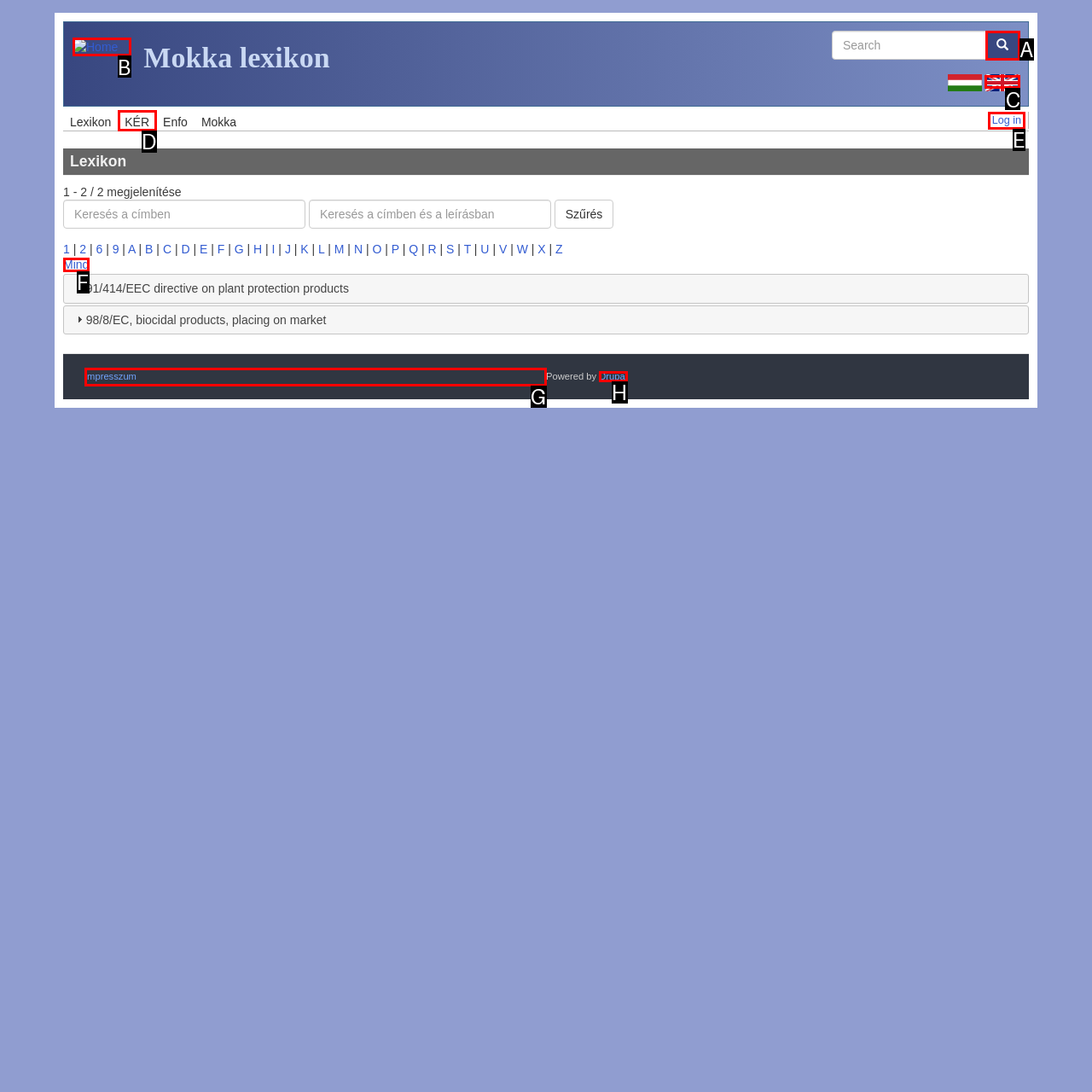Determine which HTML element to click on in order to complete the action: Switch to English.
Reply with the letter of the selected option.

C